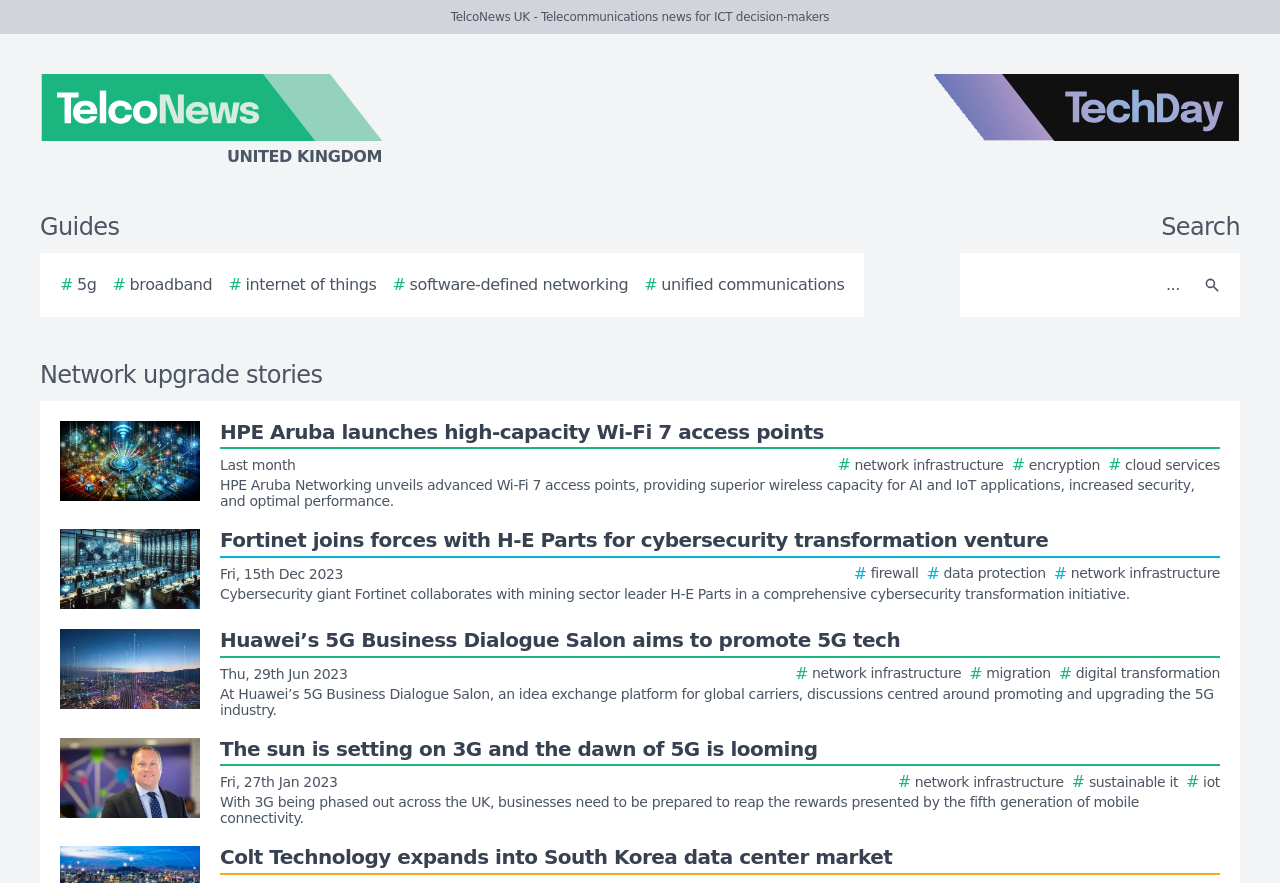Can you find and provide the main heading text of this webpage?

Network upgrade stories